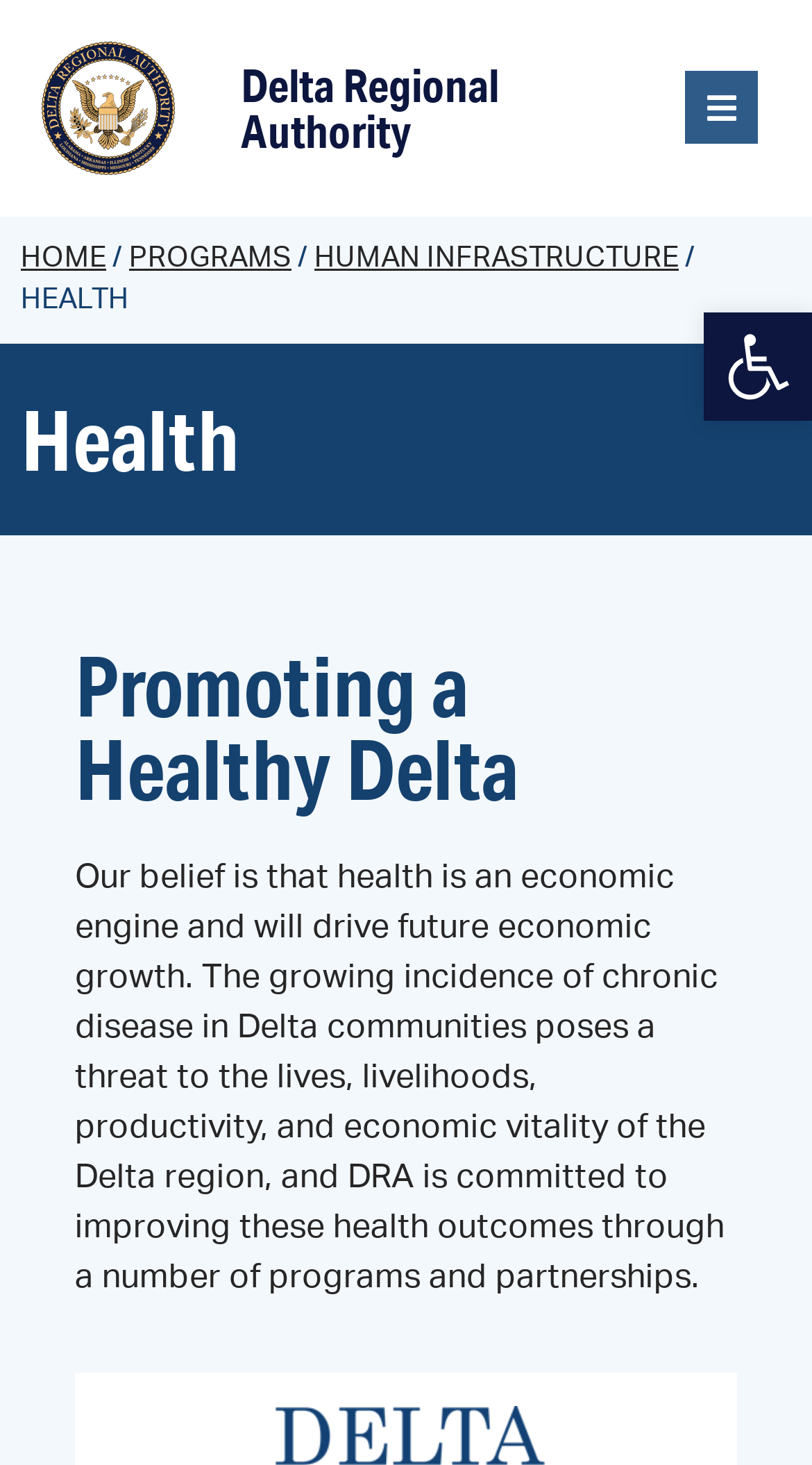What is the main topic of the webpage?
Use the information from the image to give a detailed answer to the question.

I determined the main topic by looking at the headings on the webpage. I saw a heading 'Health' and another heading 'Promoting a Healthy Delta', which suggests that the main topic is related to health.